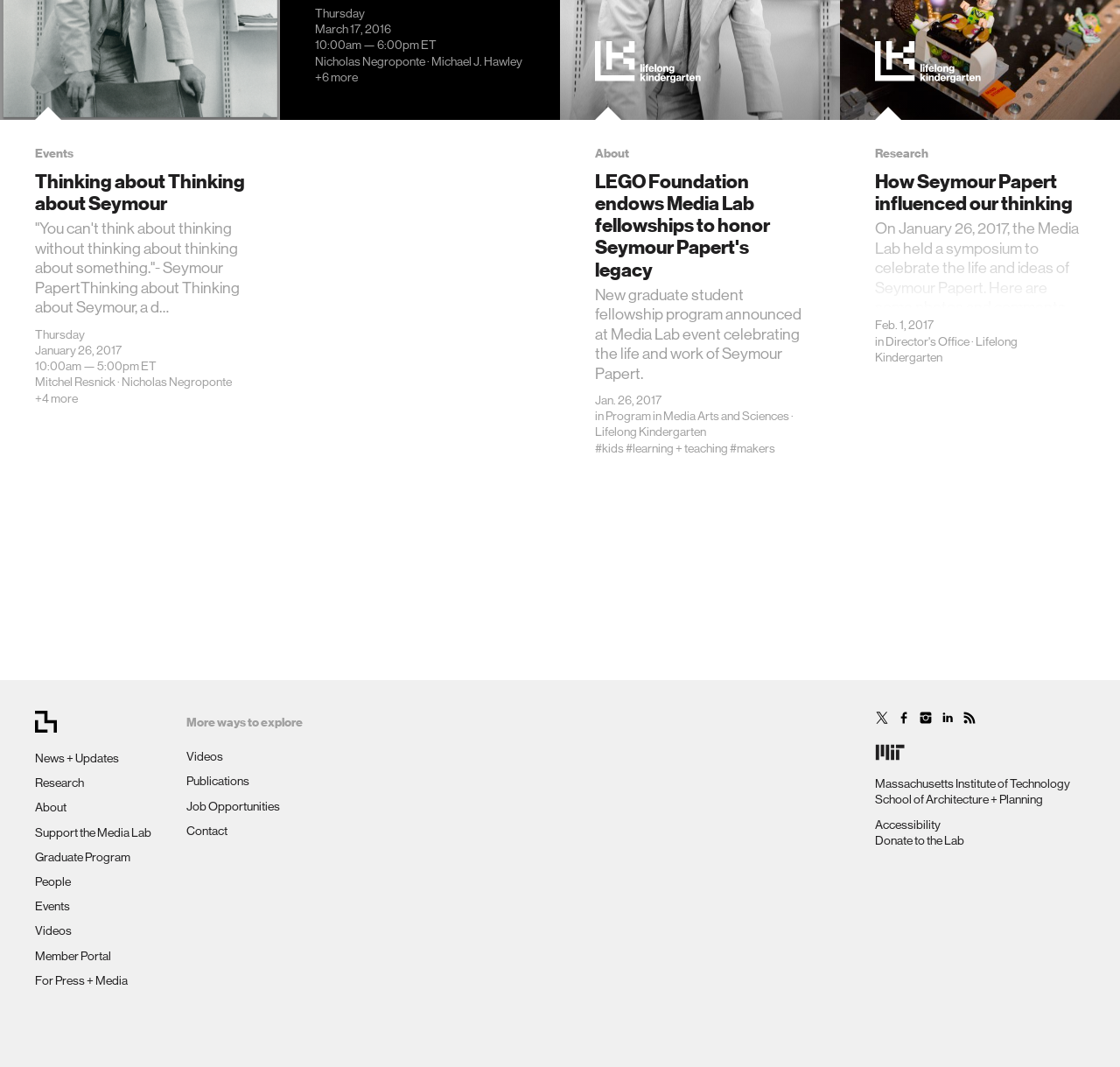Who is the author of the book?
Refer to the image and provide a concise answer in one word or phrase.

Not mentioned